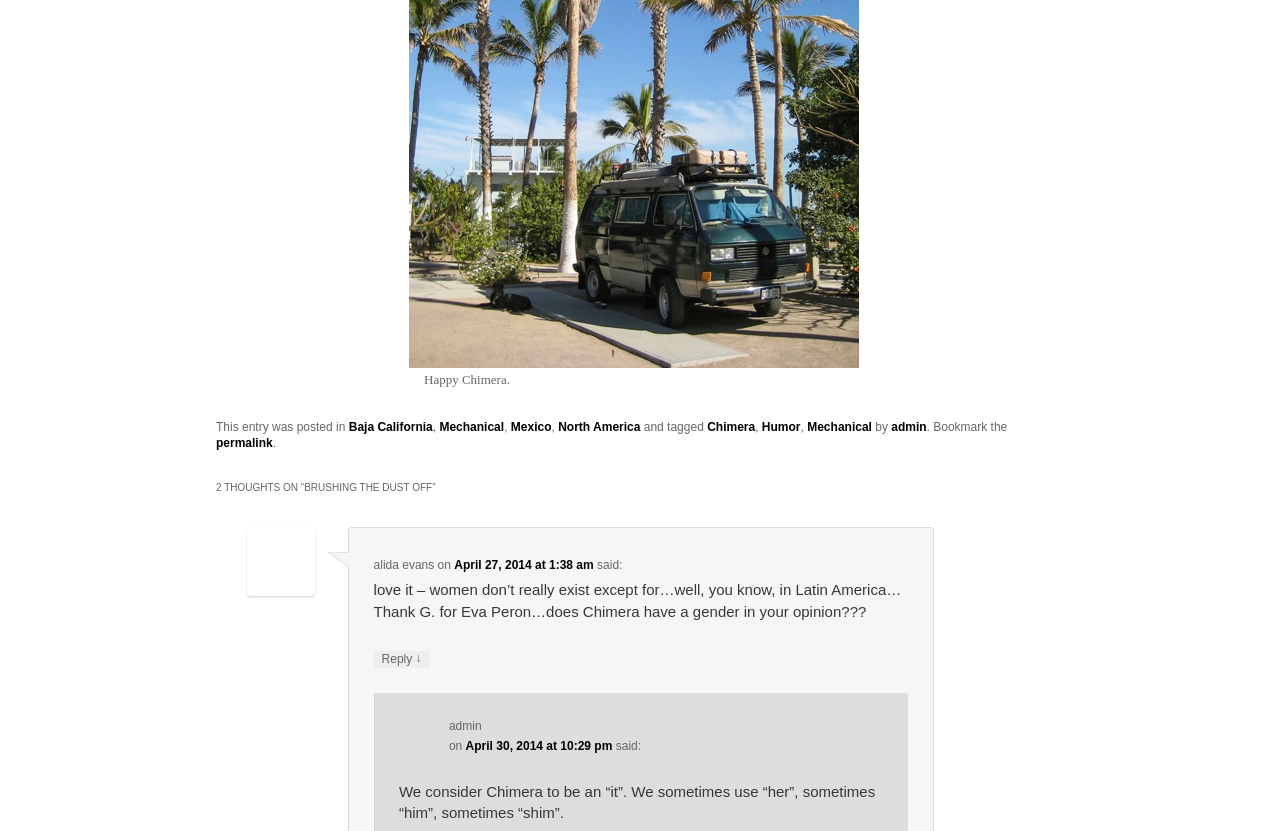What is the date of the second comment?
Based on the image content, provide your answer in one word or a short phrase.

April 30, 2014